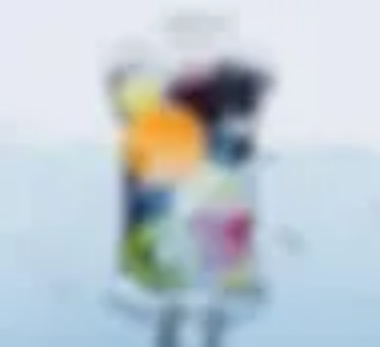Please provide a one-word or phrase answer to the question: 
What vitamins are included in the IV therapy?

Vitamin C, B-Complex